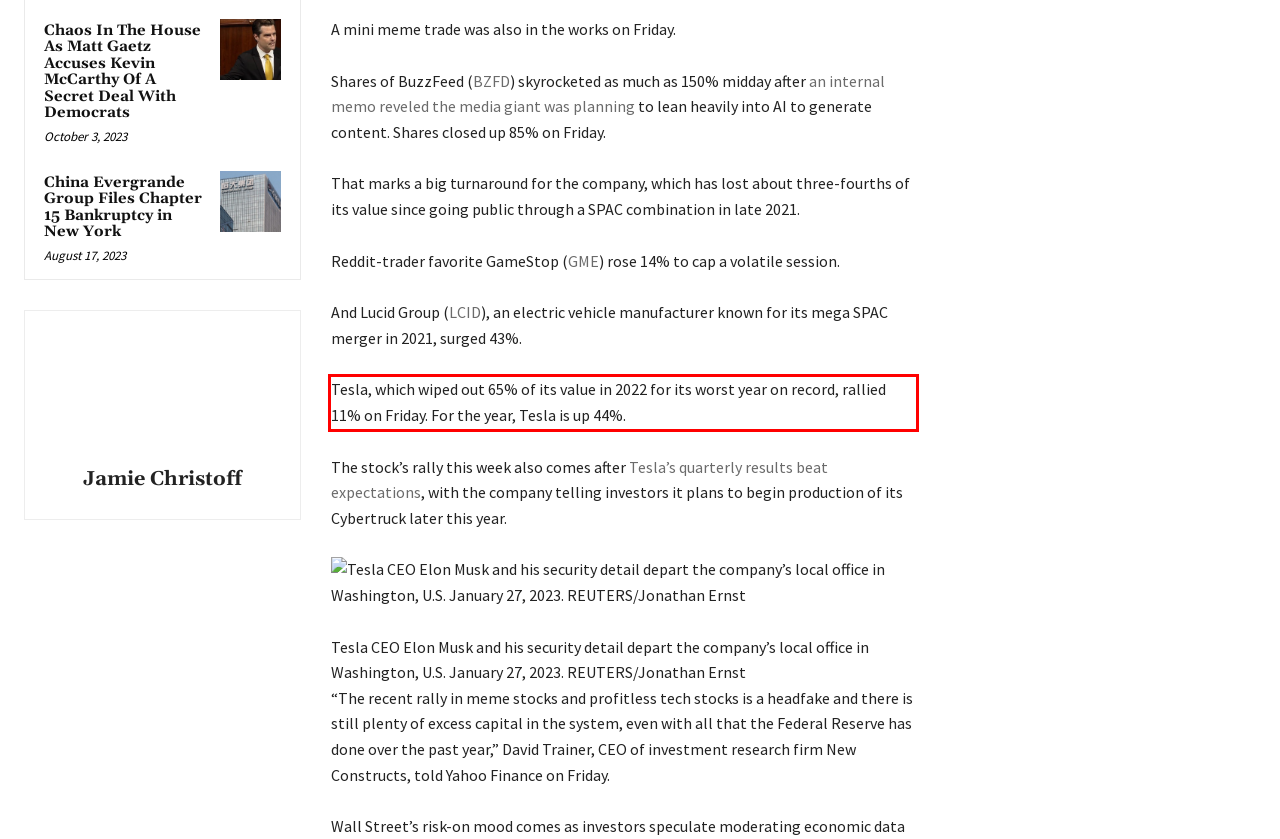Within the screenshot of the webpage, locate the red bounding box and use OCR to identify and provide the text content inside it.

Tesla, which wiped out 65% of its value in 2022 for its worst year on record, rallied 11% on Friday. For the year, Tesla is up 44%.